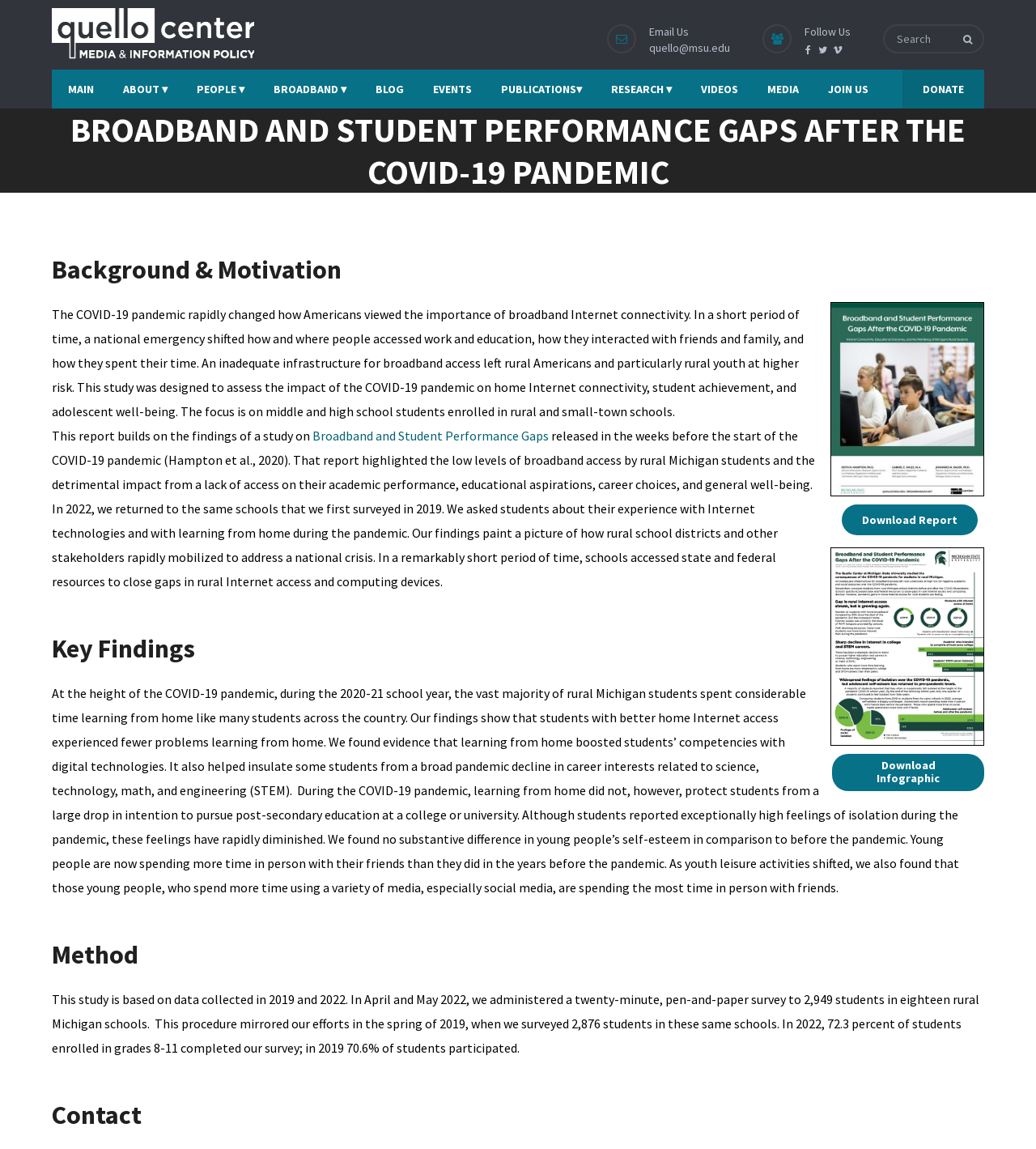What is the name of the center?
Based on the image, give a one-word or short phrase answer.

Quello Center